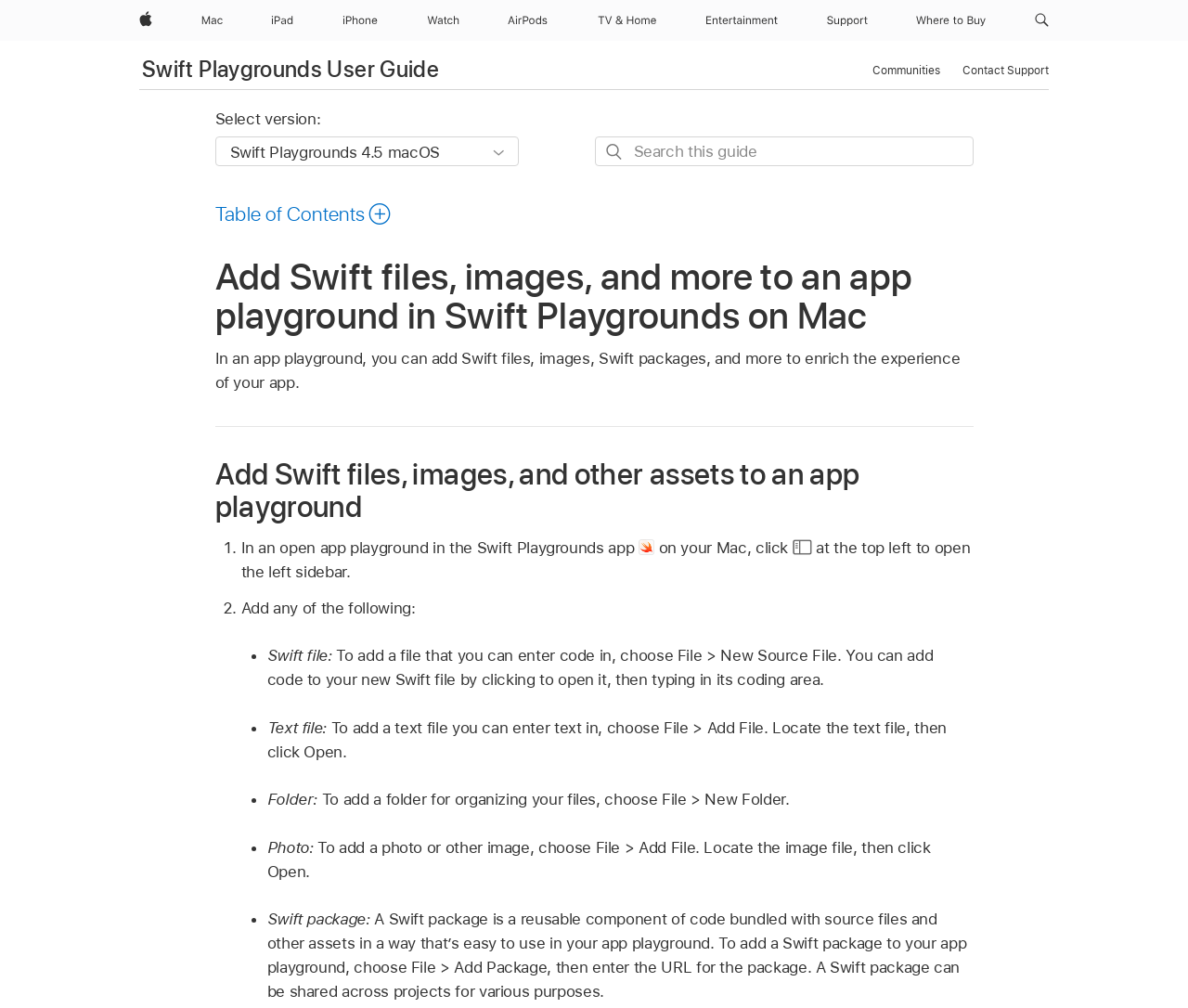Find the bounding box coordinates for the UI element that matches this description: "TV & Home".

[0.496, 0.0, 0.559, 0.041]